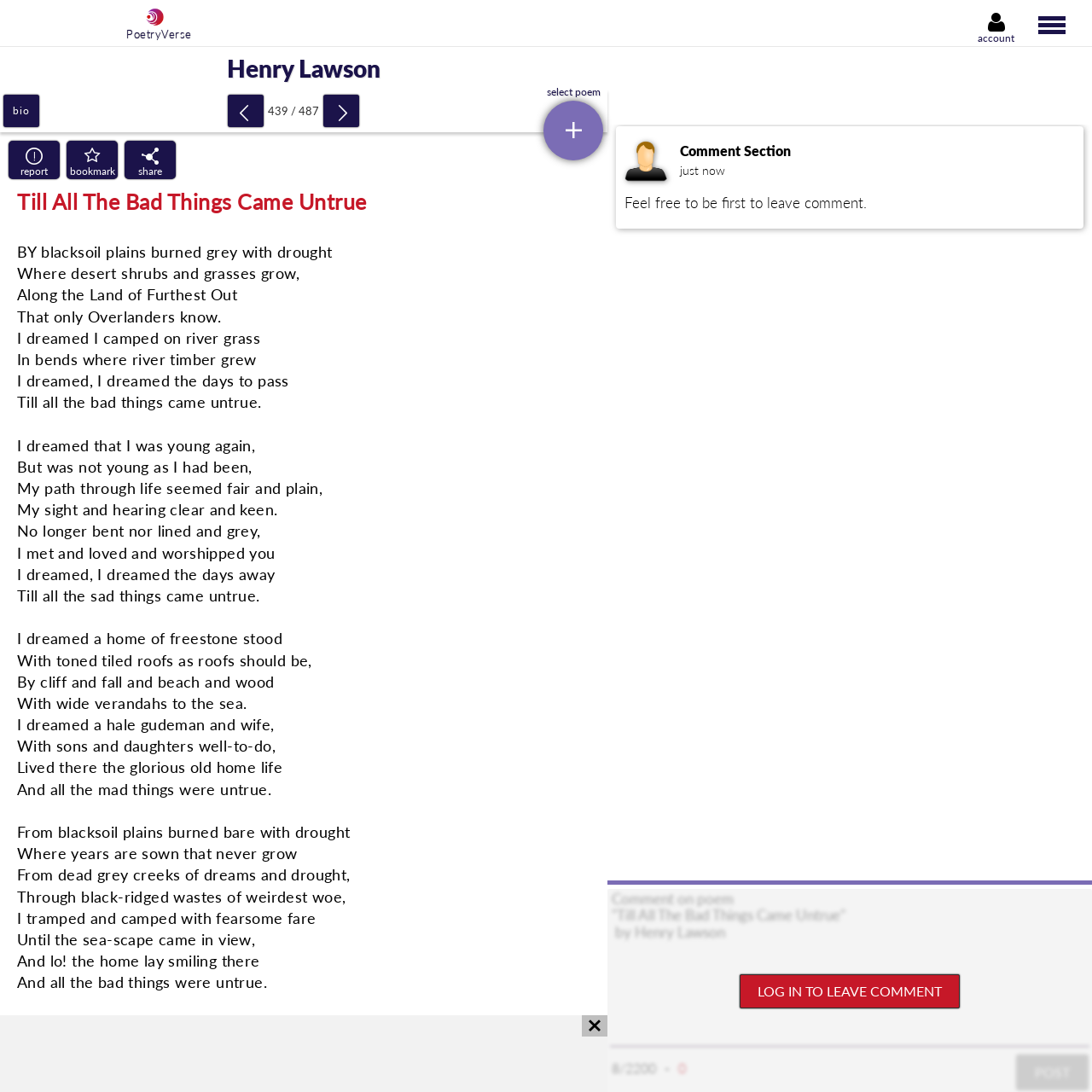Please locate the UI element described by "Log In" and provide its bounding box coordinates.

[0.0, 0.197, 0.254, 0.248]